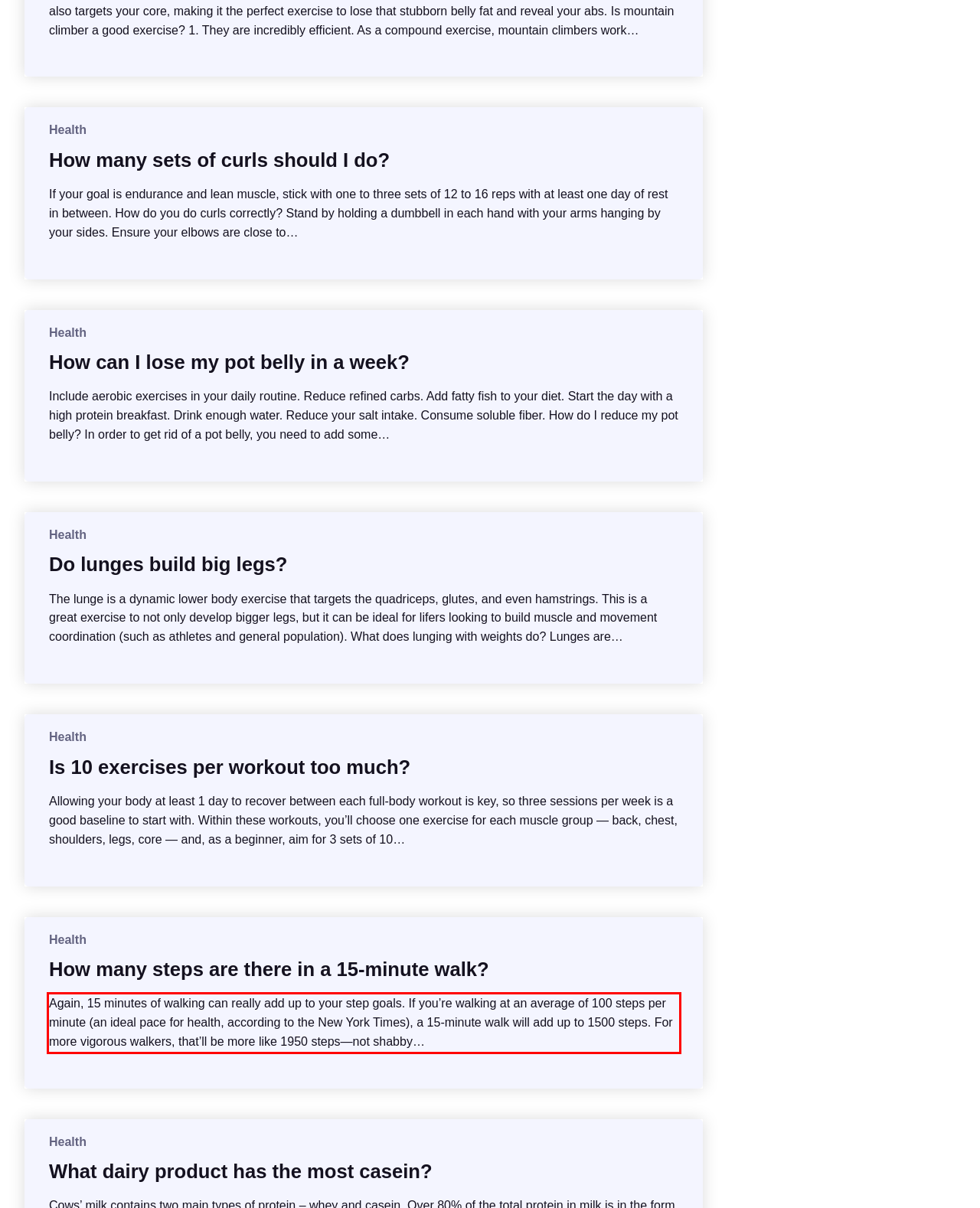Locate the red bounding box in the provided webpage screenshot and use OCR to determine the text content inside it.

Again, 15 minutes of walking can really add up to your step goals. If you’re walking at an average of 100 steps per minute (an ideal pace for health, according to the New York Times), a 15-minute walk will add up to 1500 steps. For more vigorous walkers, that’ll be more like 1950 steps—not shabby…